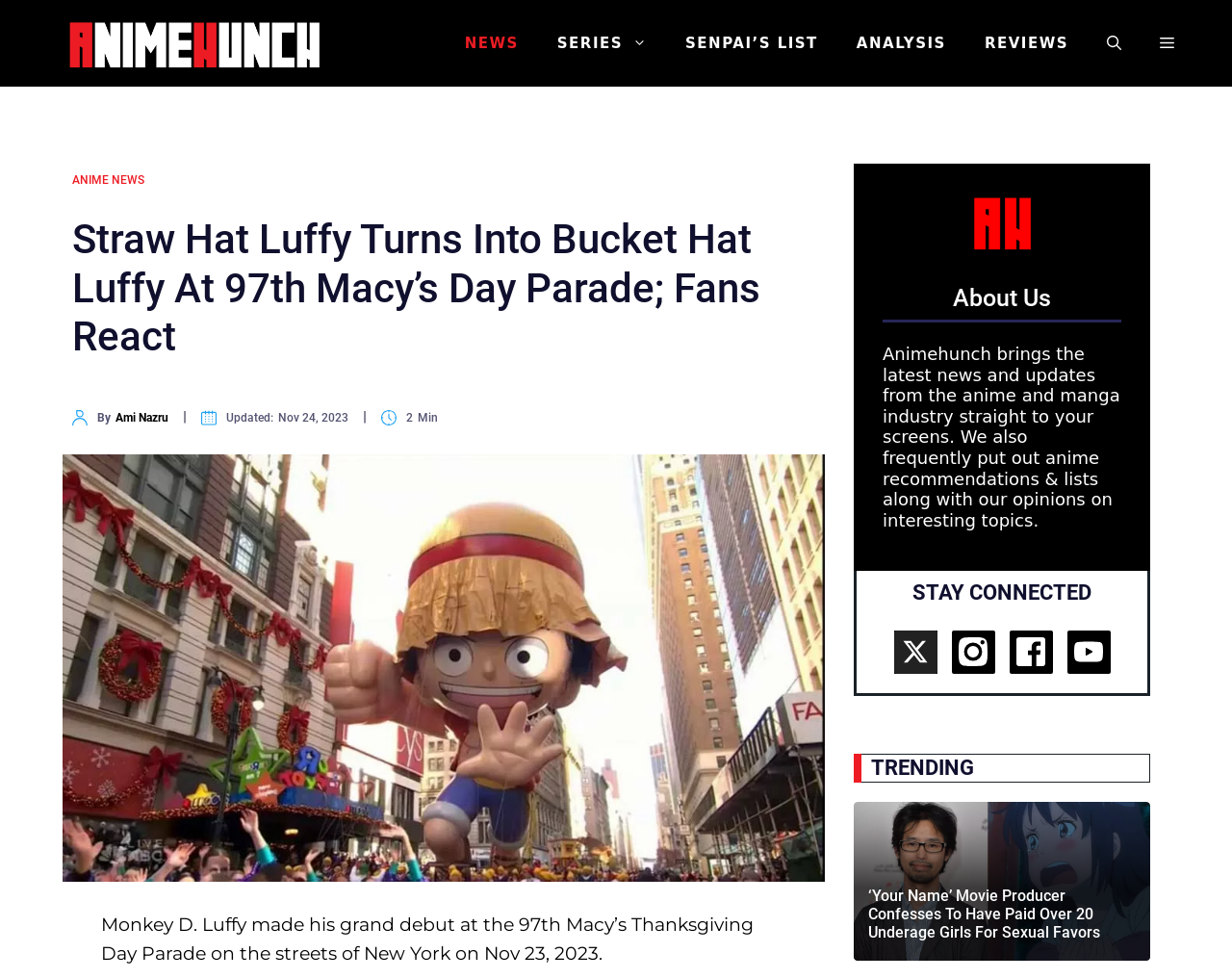Based on the description "aria-label="Open Off-Canvas Panel"", find the bounding box of the specified UI element.

[0.926, 0.005, 0.969, 0.084]